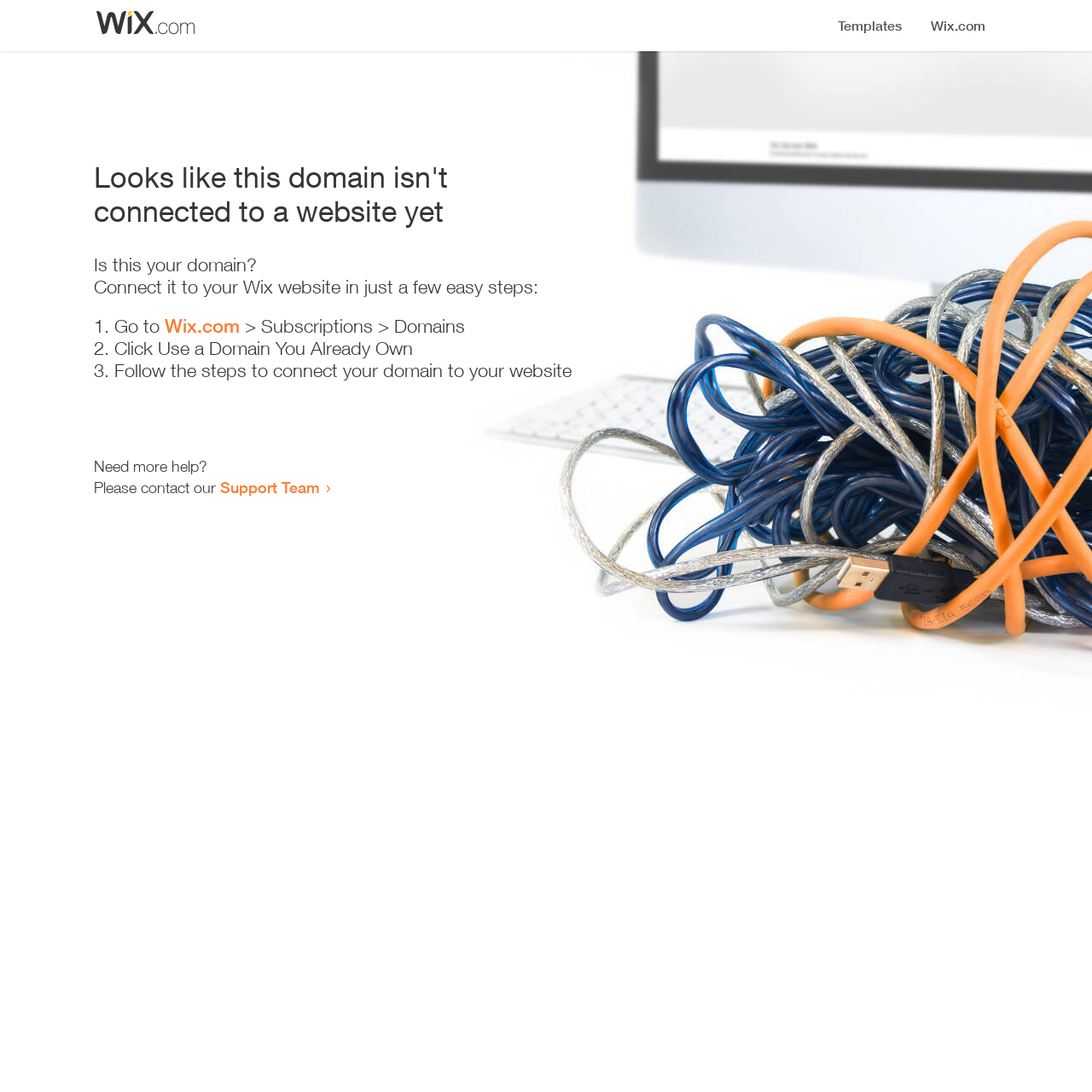What is the purpose of the provided steps?
Provide a well-explained and detailed answer to the question.

The provided steps are intended to guide users in connecting their domain to their Wix website, as stated in the text 'Connect it to your Wix website in just a few easy steps'.